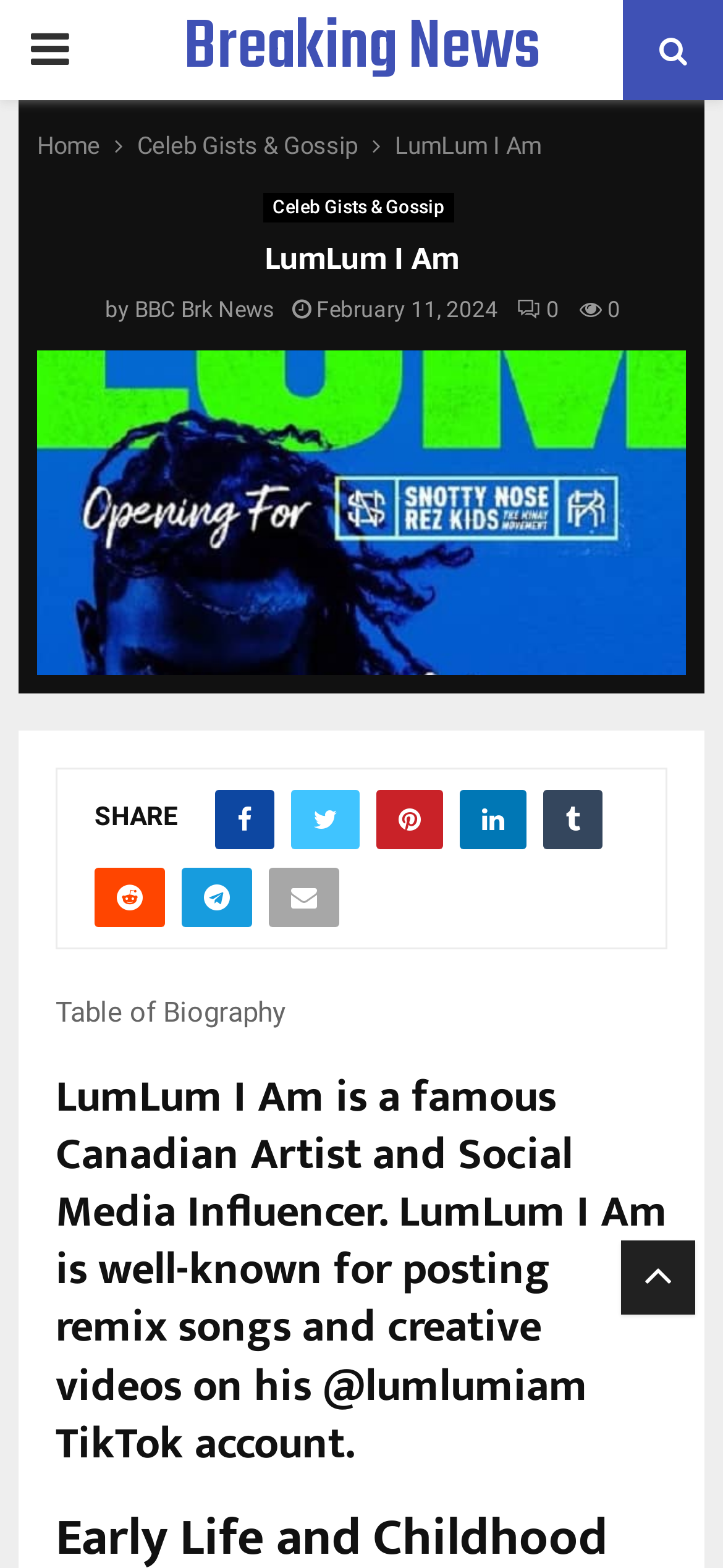Specify the bounding box coordinates of the area to click in order to execute this command: 'Click the PRIMARY MENU button'. The coordinates should consist of four float numbers ranging from 0 to 1, and should be formatted as [left, top, right, bottom].

[0.0, 0.0, 0.138, 0.064]